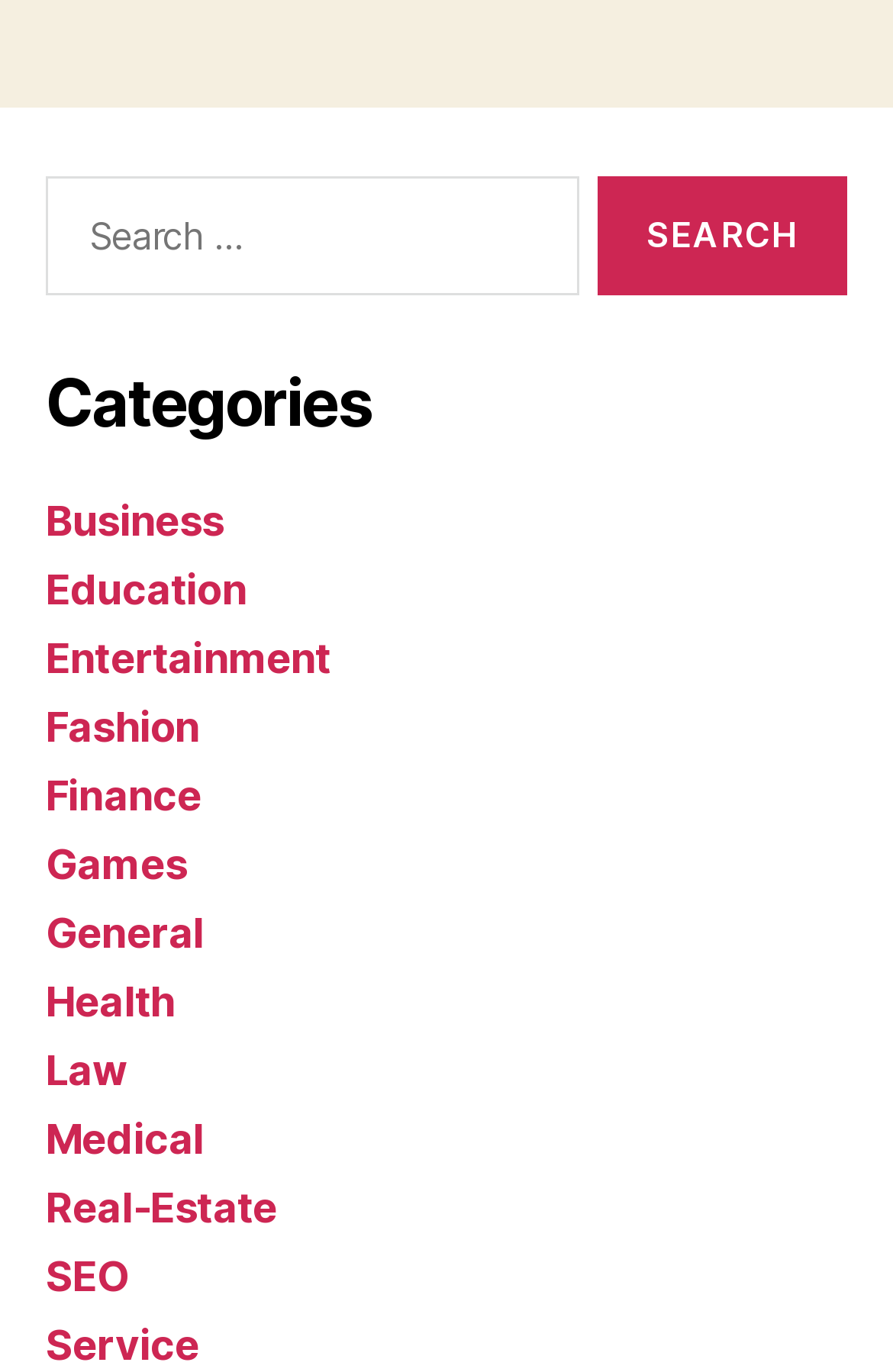Please give a short response to the question using one word or a phrase:
What is the position of the 'Education' link?

Second